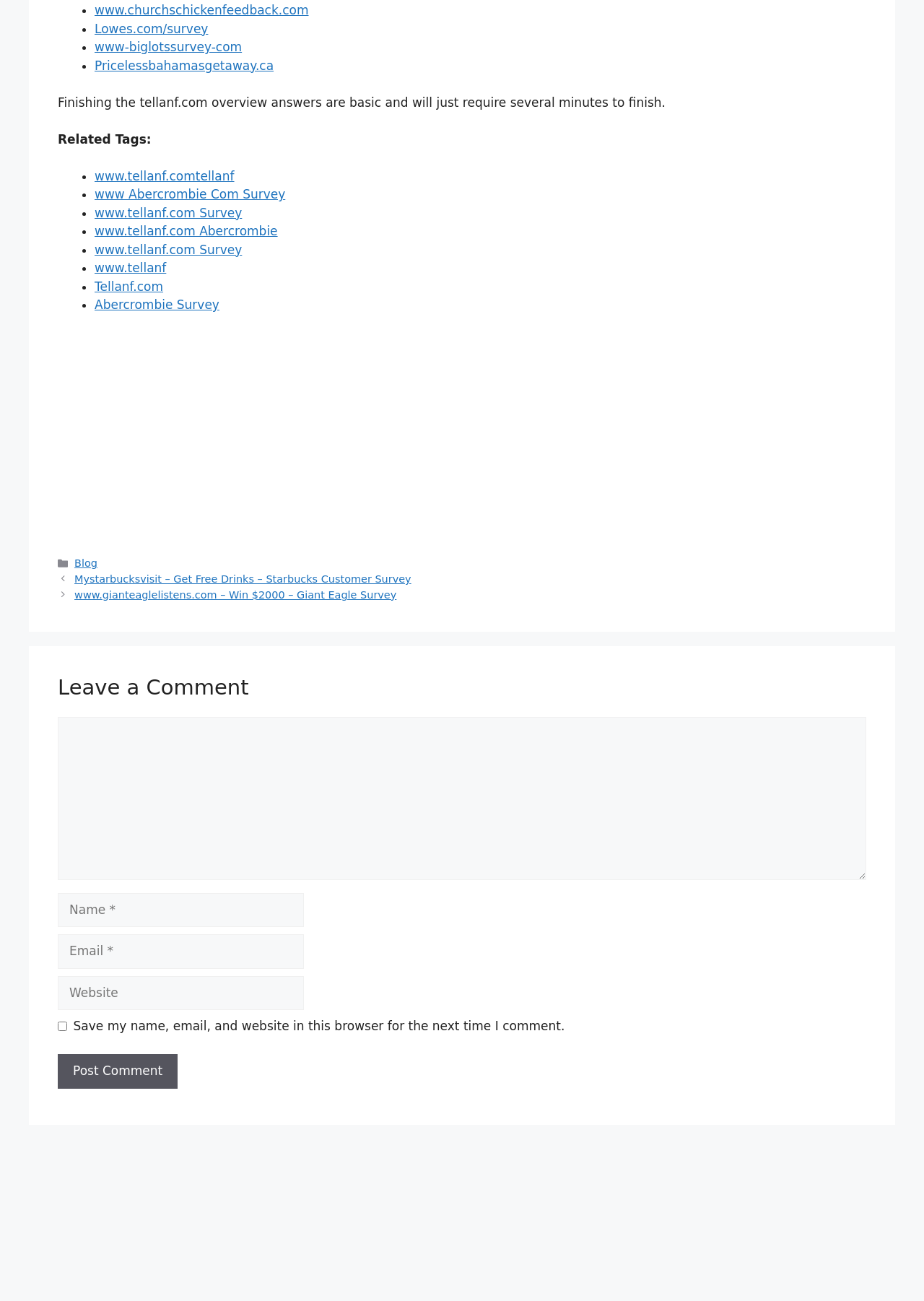What is the category of the webpage's content?
With the help of the image, please provide a detailed response to the question.

The webpage's footer section contains a link to a 'Blog' category, suggesting that the webpage's content is categorized as a blog. This is further supported by the presence of a comment section and individual posts, such as the one about the Starbucks customer survey.